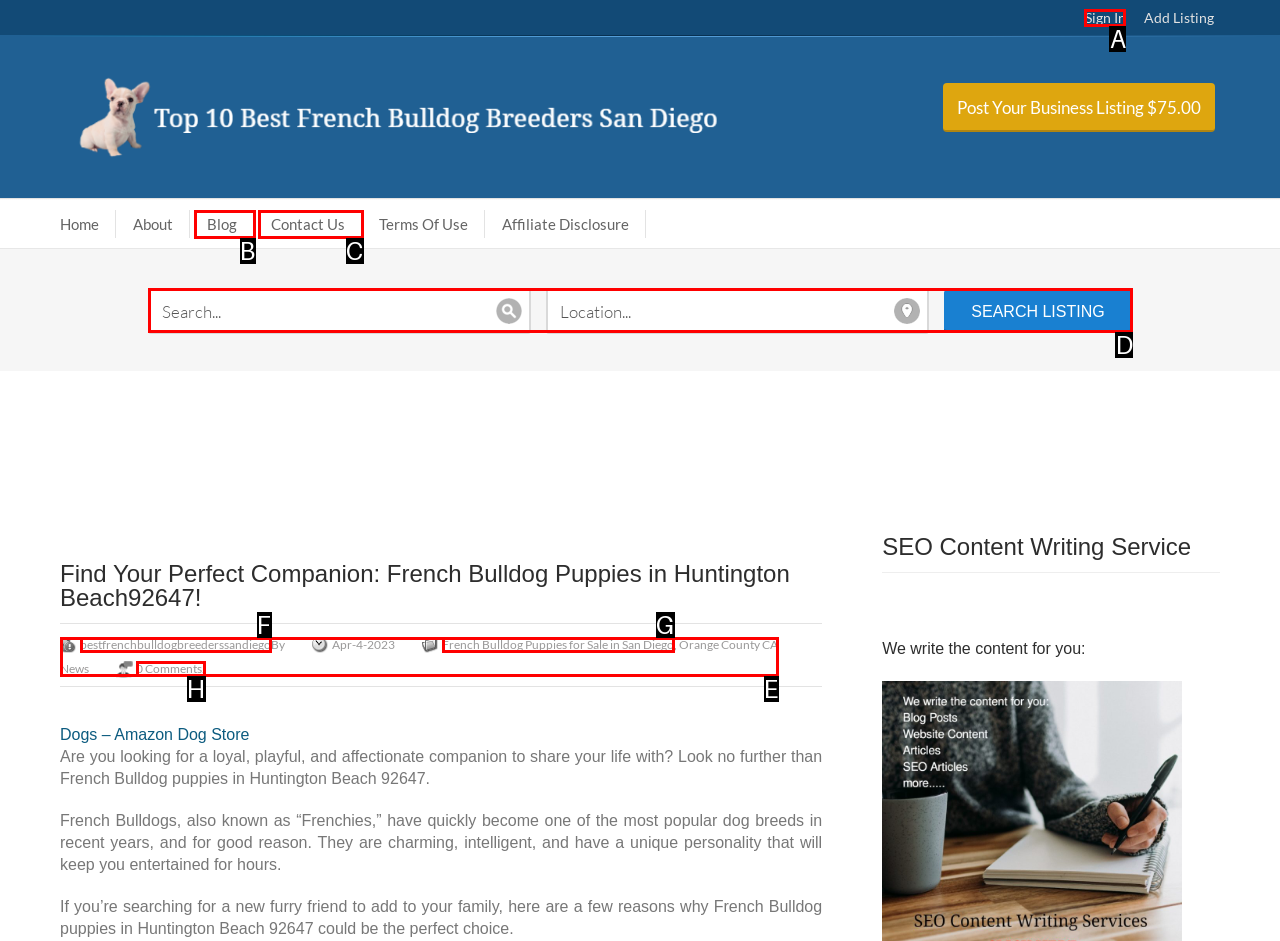Which HTML element should be clicked to complete the task: Search for French Bulldog breeders? Answer with the letter of the corresponding option.

D